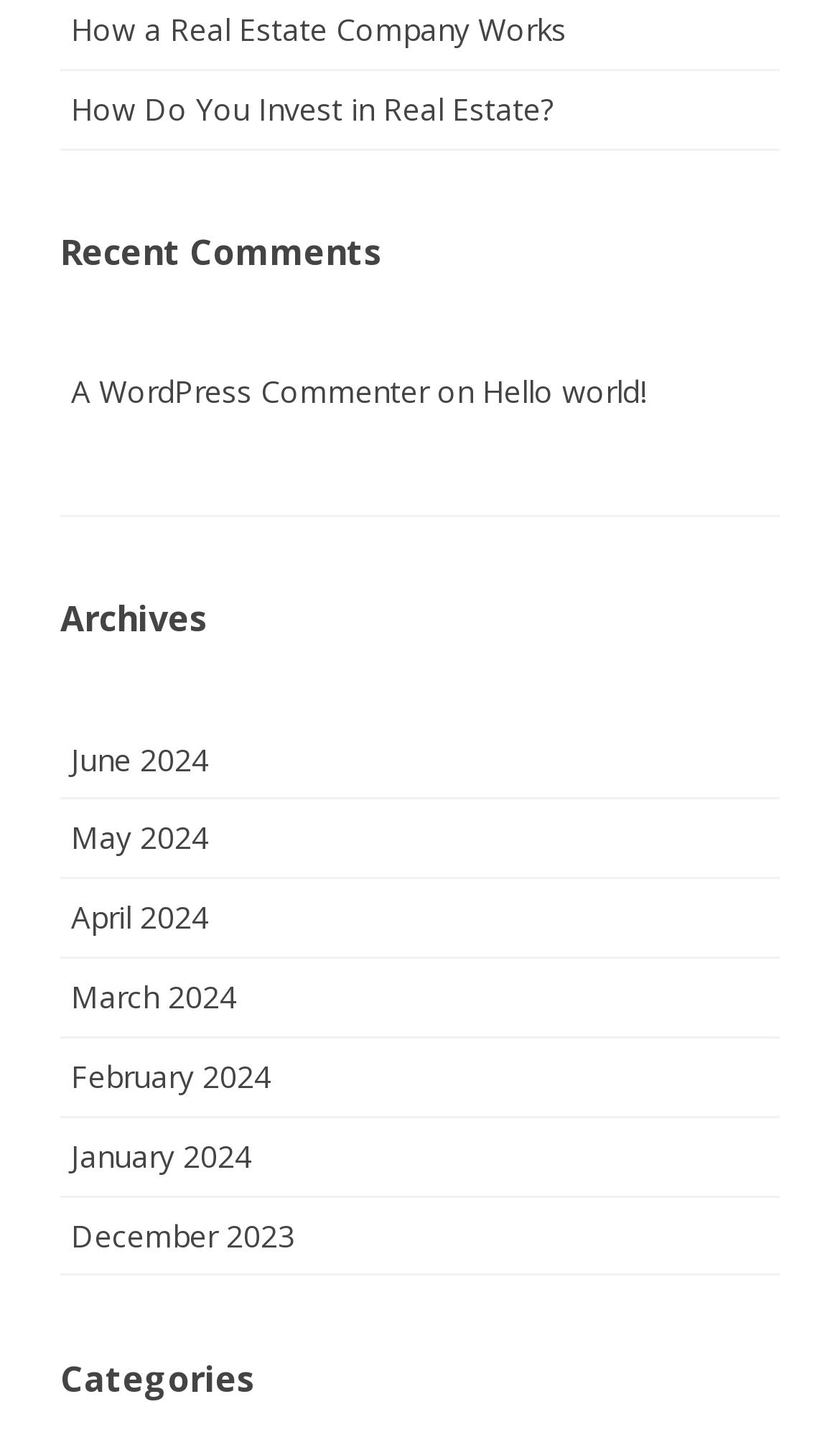Based on the element description "May 2024", predict the bounding box coordinates of the UI element.

[0.085, 0.564, 0.249, 0.592]